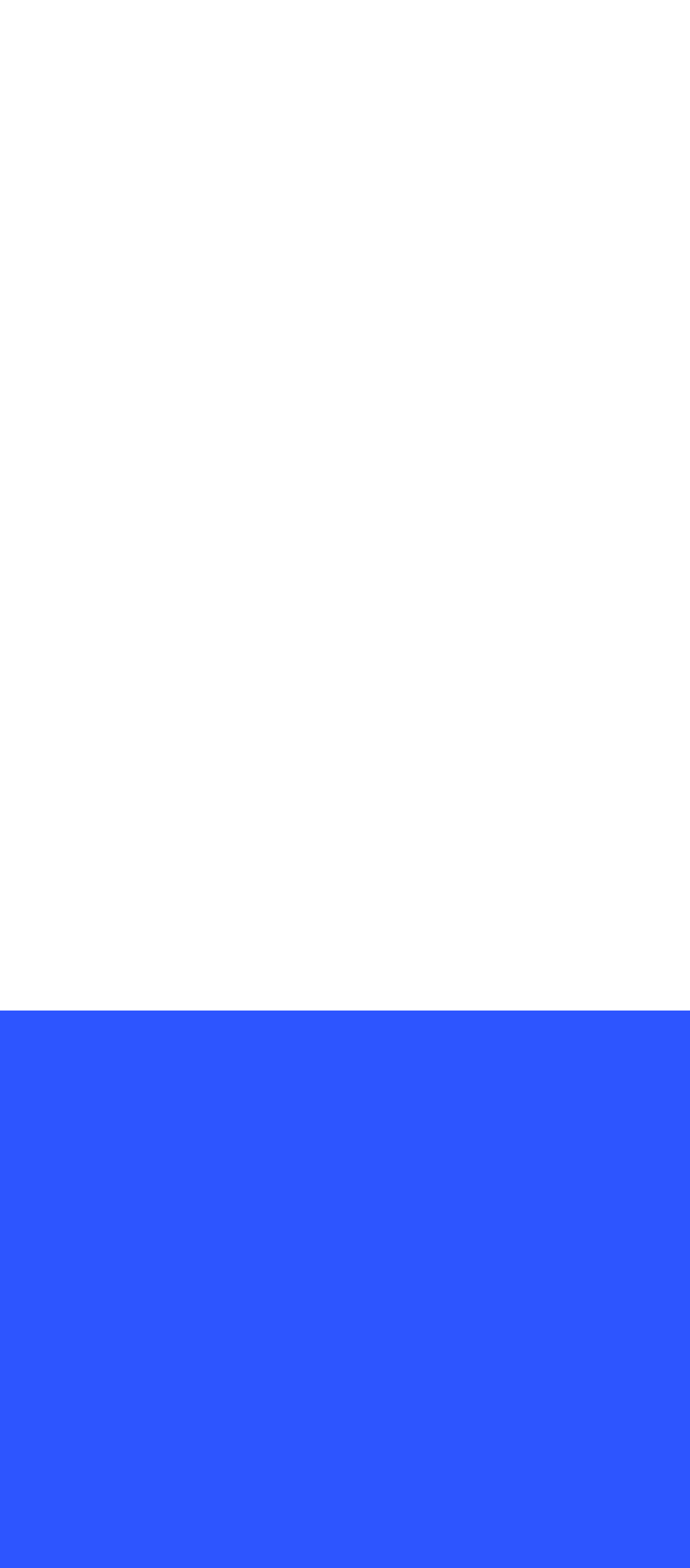Using the information in the image, give a detailed answer to the following question: How many textboxes are required?

I counted the number of textboxes with the 'required' attribute set to True, which are 'First Name is required.', 'Last Name is required.', and 'E-mail is required.'. There are three of them.